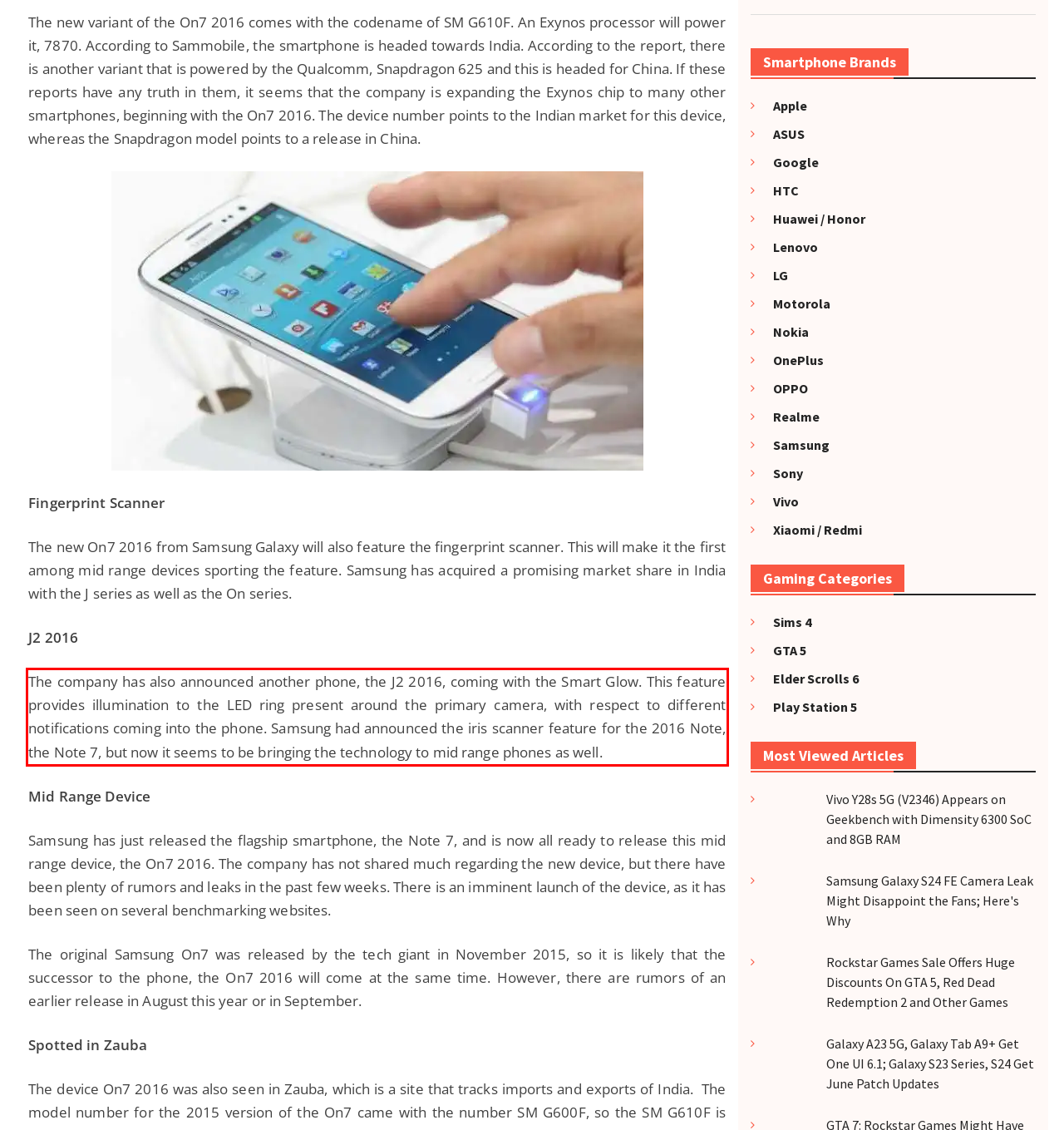Given a screenshot of a webpage containing a red bounding box, perform OCR on the text within this red bounding box and provide the text content.

The company has also announced another phone, the J2 2016, coming with the Smart Glow. This feature provides illumination to the LED ring present around the primary camera, with respect to different notifications coming into the phone. Samsung had announced the iris scanner feature for the 2016 Note, the Note 7, but now it seems to be bringing the technology to mid range phones as well.